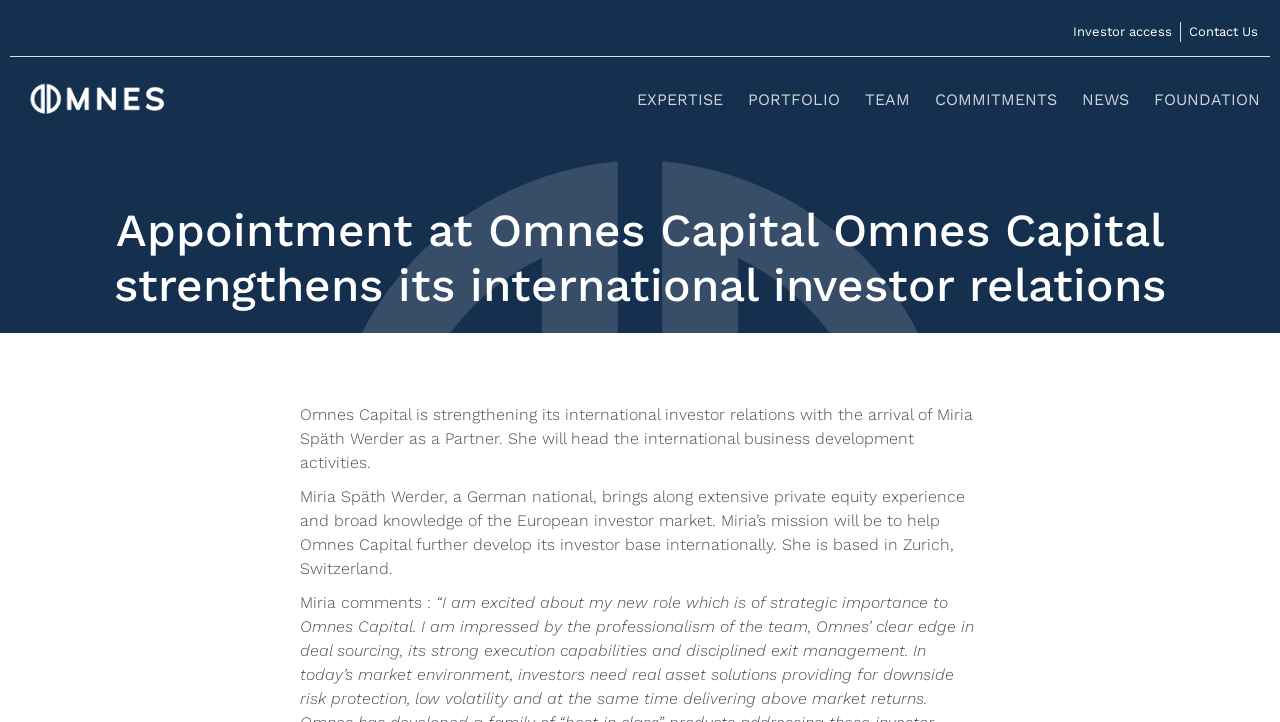Kindly determine the bounding box coordinates for the area that needs to be clicked to execute this instruction: "Click on 'Investor access'".

[0.838, 0.03, 0.916, 0.057]